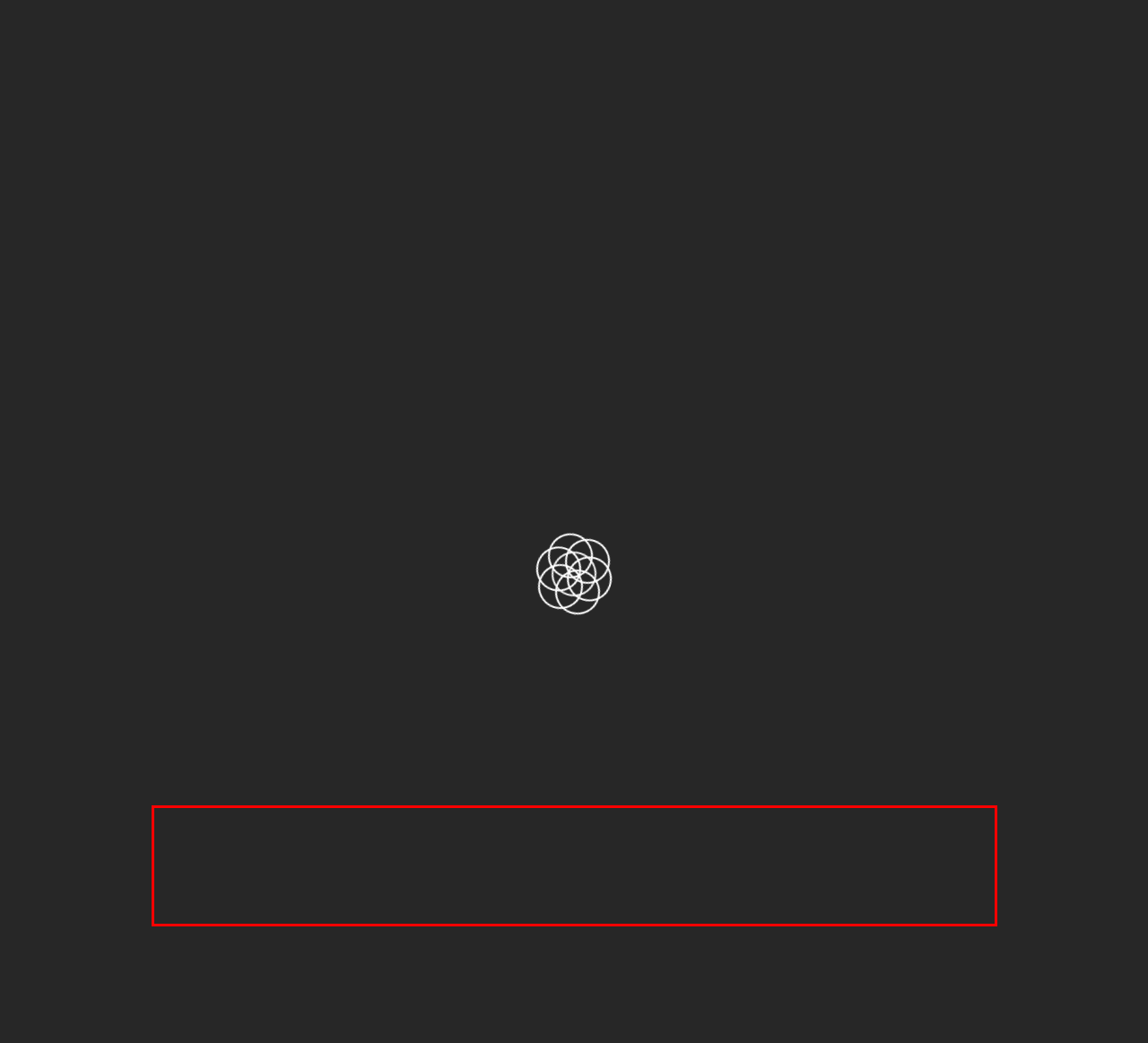Please identify and extract the text from the UI element that is surrounded by a red bounding box in the provided webpage screenshot.

You additionally be bet over/under when betting on baseball, which to be able to bet about the total number of runs predicted for the sport. They’re typically called totals in baseball gambling on. The totals are tennis shoes as consist of sports. When playing in ice hockey and soccer they’re presented as goals, and in American Football results, basketball, and rugby they’re points, in baseball they’re represented as runs. Gather have to do to wager on an over/under should be to predict if there always be more or fewer runs scored than the oddsmakers have selected.